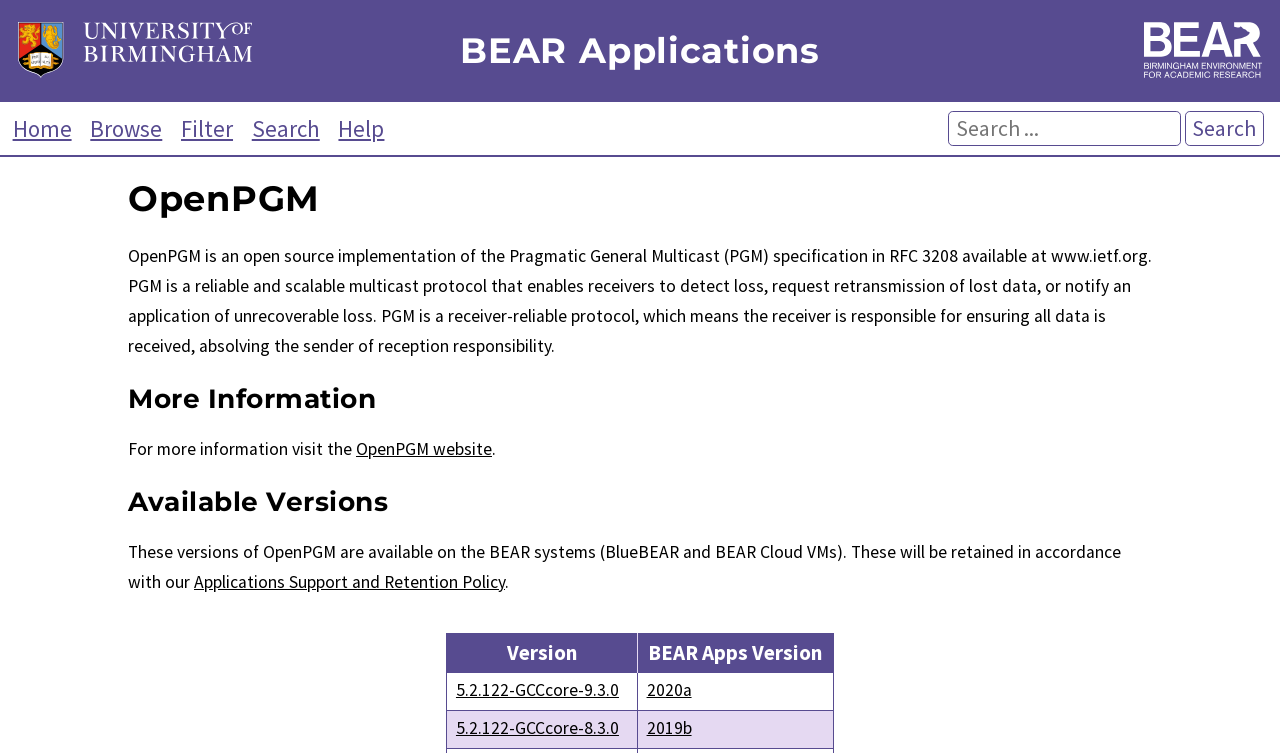Answer in one word or a short phrase: 
What is the policy related to the retention of OpenPGM versions?

Applications Support and Retention Policy